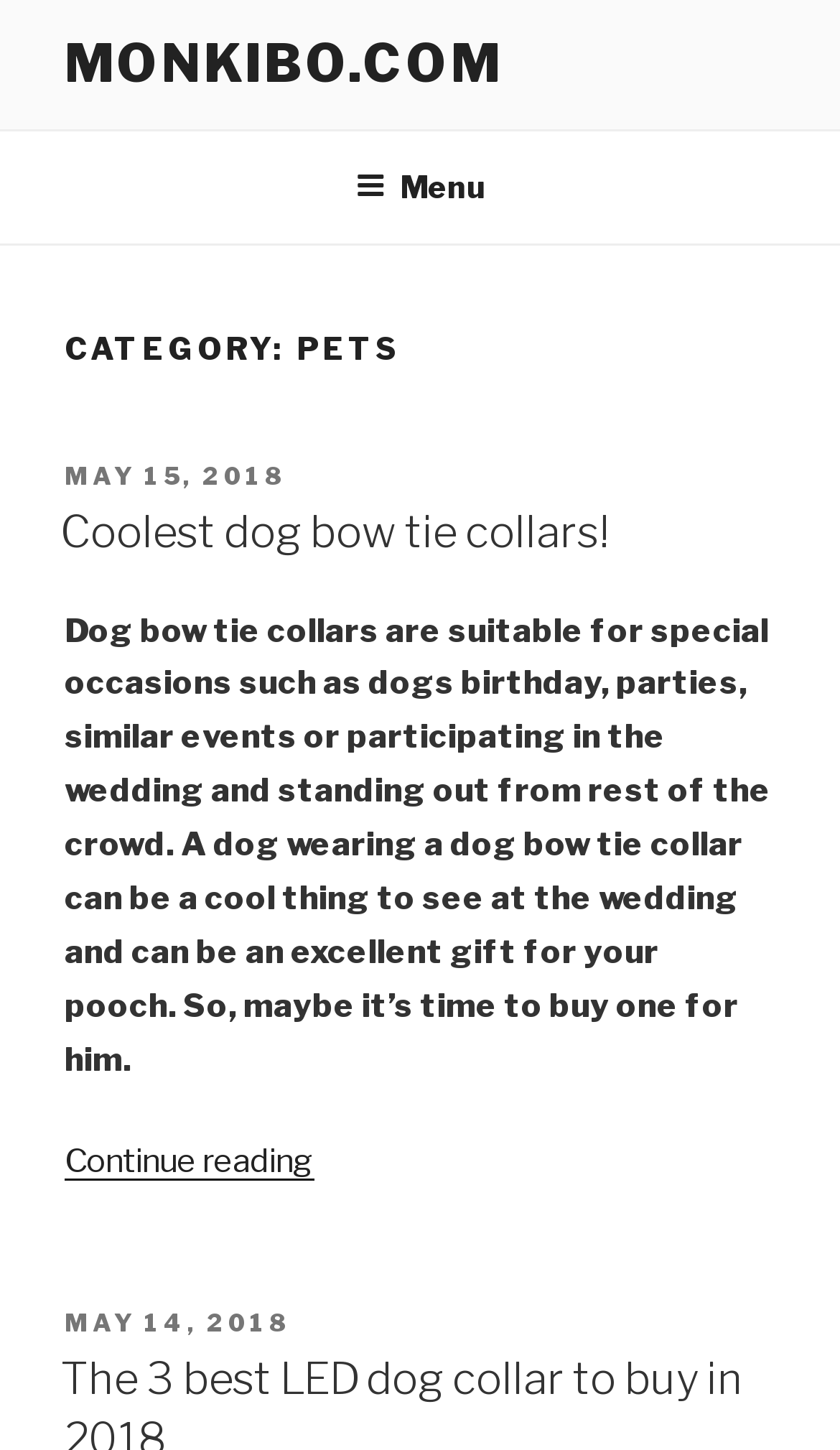Locate the bounding box of the UI element based on this description: "May 15, 2018May 15, 2018". Provide four float numbers between 0 and 1 as [left, top, right, bottom].

[0.077, 0.317, 0.341, 0.338]